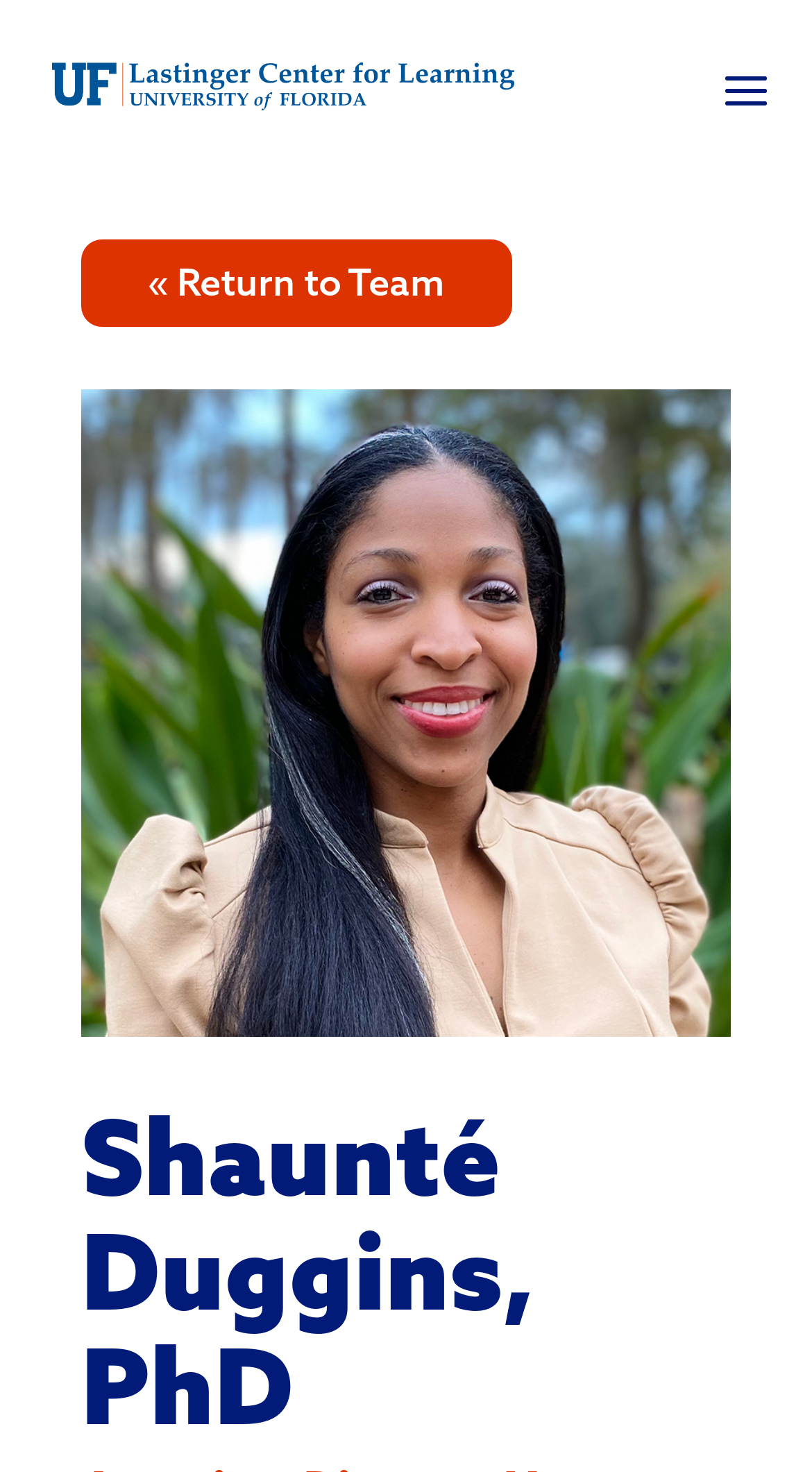Using the element description provided, determine the bounding box coordinates in the format (top-left x, top-left y, bottom-right x, bottom-right y). Ensure that all values are floating point numbers between 0 and 1. Element description: aria-label="Menu"

[0.878, 0.038, 0.96, 0.083]